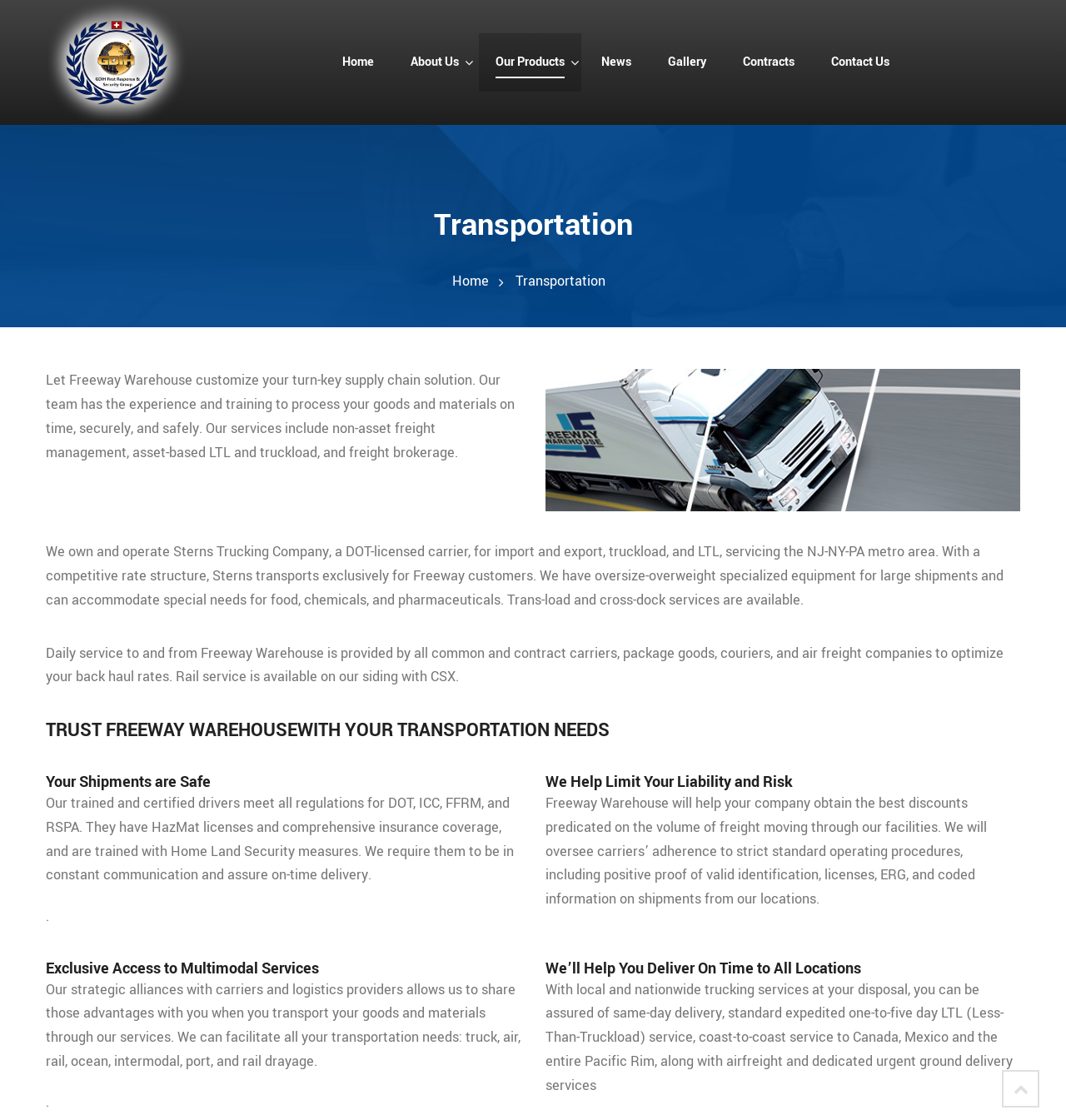Determine the bounding box coordinates for the clickable element required to fulfill the instruction: "Click on the 'About Us' link". Provide the coordinates as four float numbers between 0 and 1, i.e., [left, top, right, bottom].

[0.386, 0.048, 0.431, 0.063]